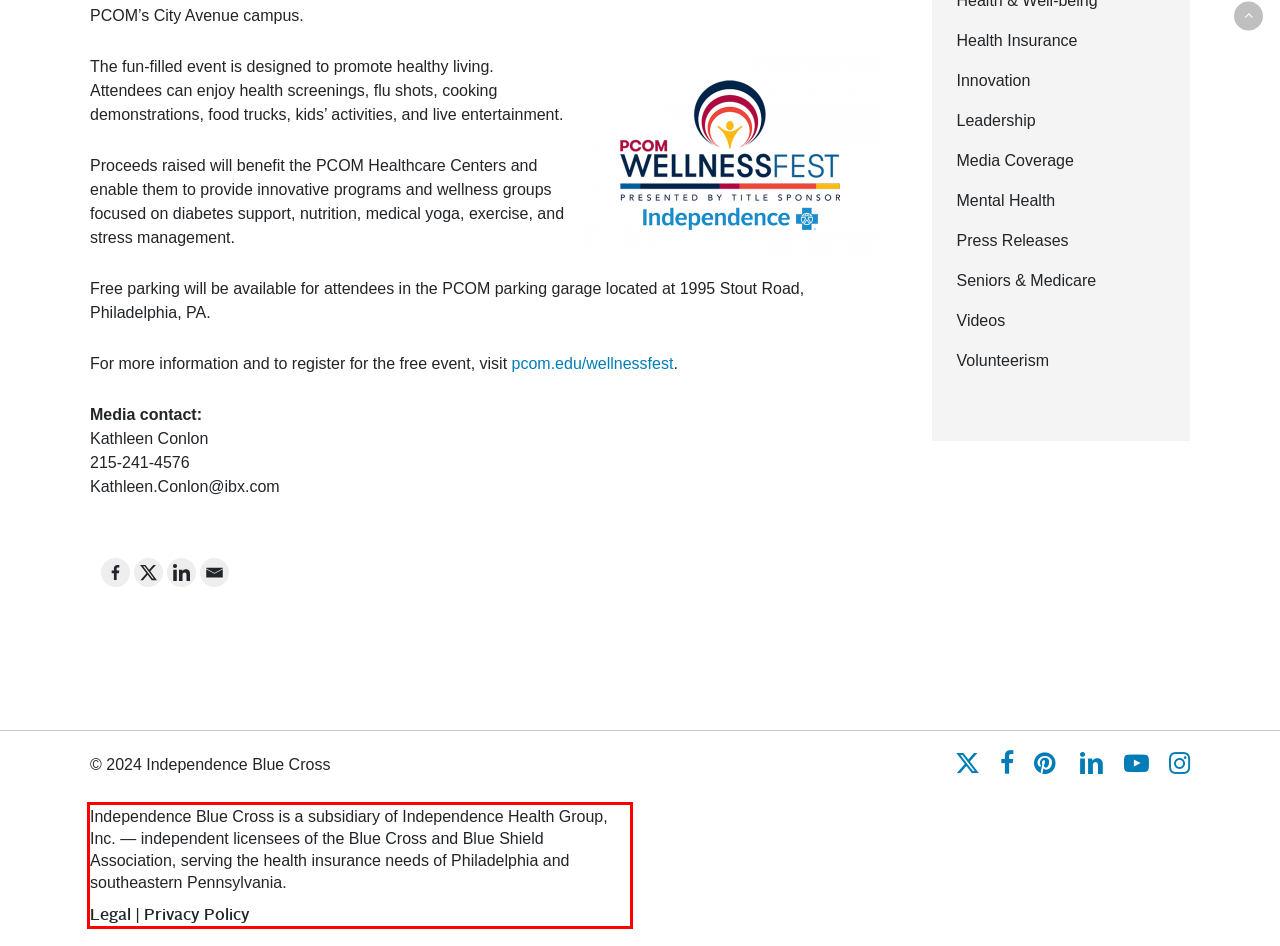Perform OCR on the text inside the red-bordered box in the provided screenshot and output the content.

Independence Blue Cross is a subsidiary of Independence Health Group, Inc. — independent licensees of the Blue Cross and Blue Shield Association, serving the health insurance needs of Philadelphia and southeastern Pennsylvania. Legal | Privacy Policy